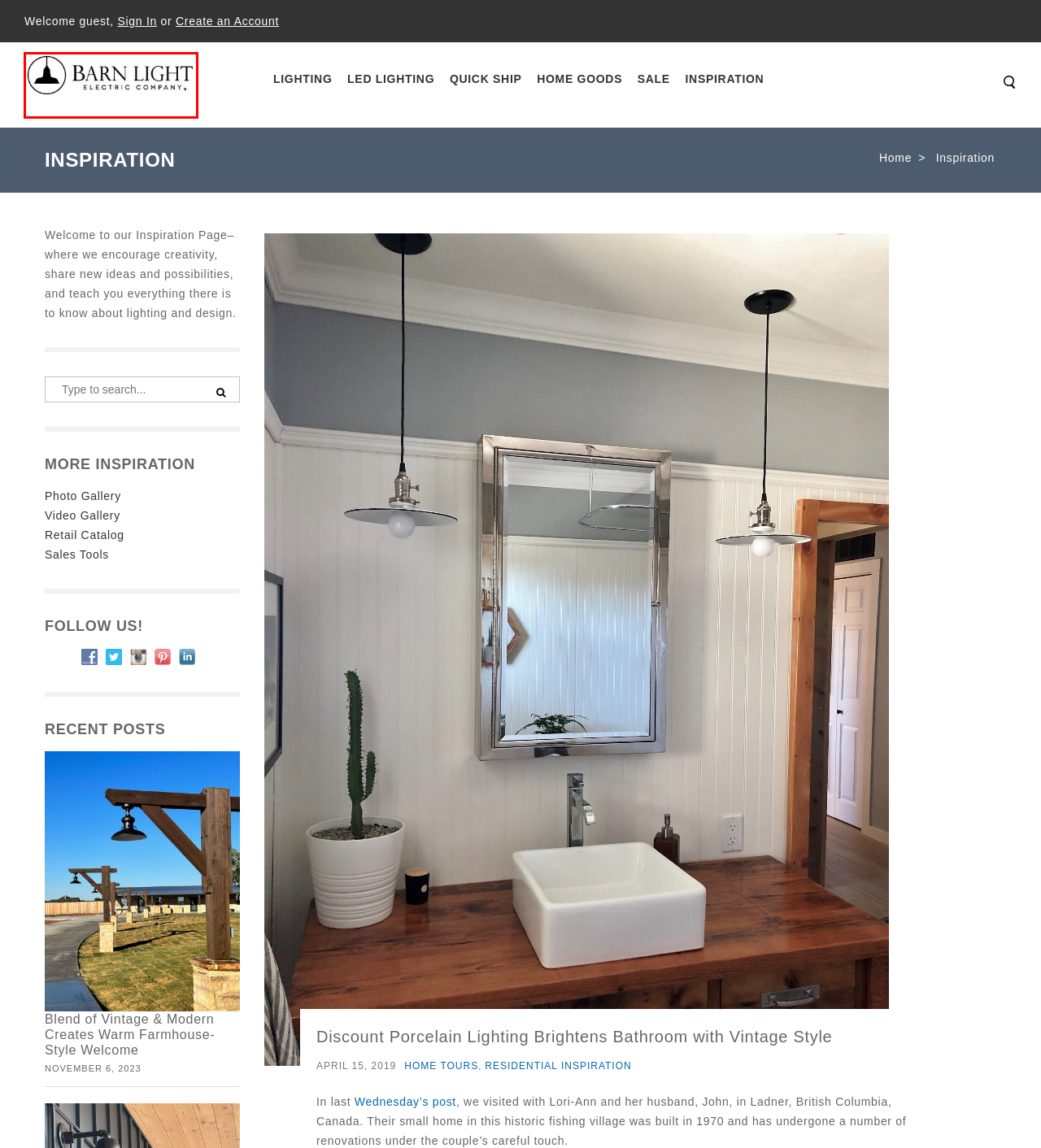Using the screenshot of a webpage with a red bounding box, pick the webpage description that most accurately represents the new webpage after the element inside the red box is clicked. Here are the candidates:
A. Barn Light Electric | An American lighting manufacturer
B. Residential Inspiration | Inspiration | Barn Light Electric
C. Quick Ship Barn Lights: High Quality in Less Time | Inspiration | Barn Light Electric
D. Video Gallery
E. Photo Gallery
F. Sales Tools & Resources | Product Catalog | Design Files
G. Wall Sconces, Schoolhouse Lights for Canadian Reno | Inspiration | Barn Light Electric
H. Home Tours | Inspiration | Barn Light Electric

A